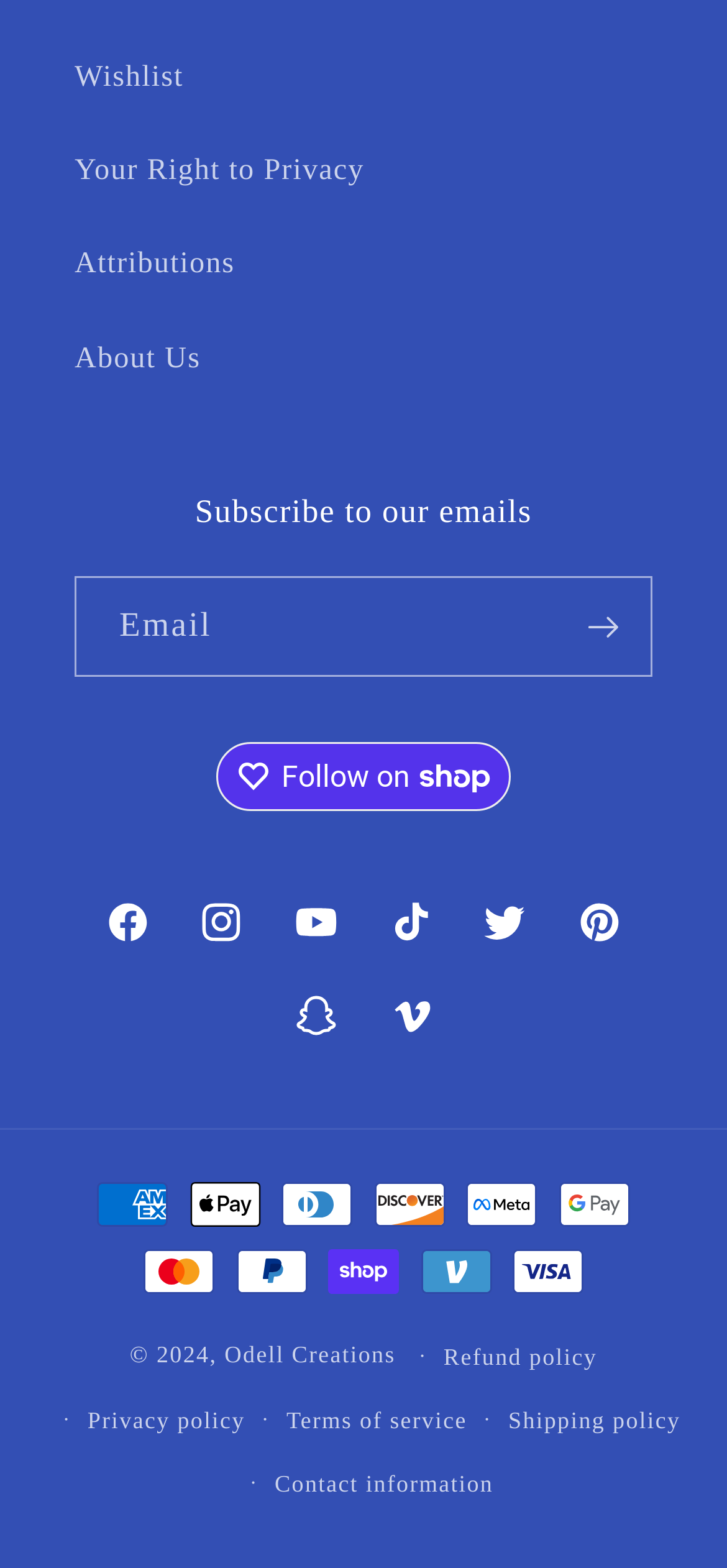Please identify the bounding box coordinates of the element that needs to be clicked to perform the following instruction: "Contact us".

[0.378, 0.927, 0.679, 0.967]